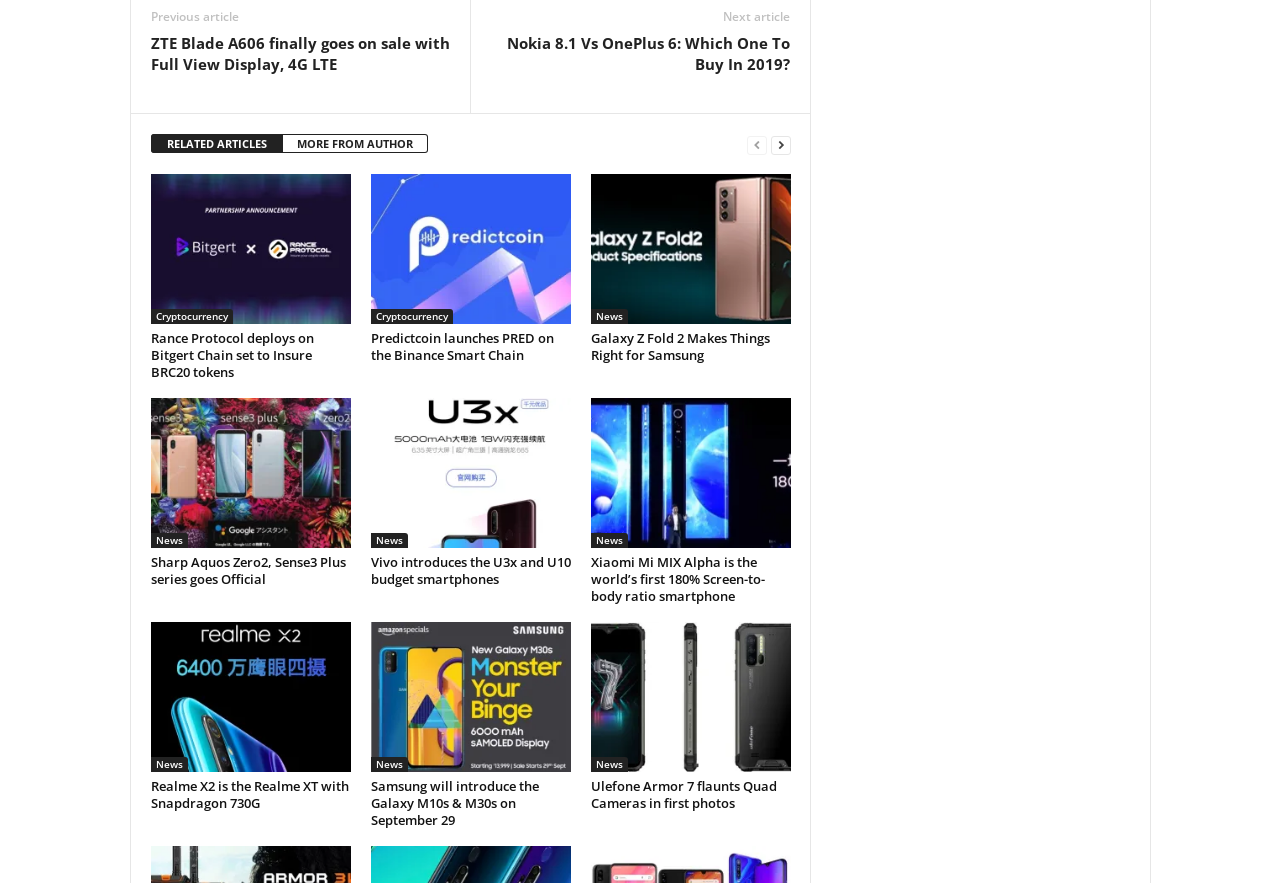Indicate the bounding box coordinates of the element that must be clicked to execute the instruction: "Go to the next page". The coordinates should be given as four float numbers between 0 and 1, i.e., [left, top, right, bottom].

[0.602, 0.152, 0.618, 0.176]